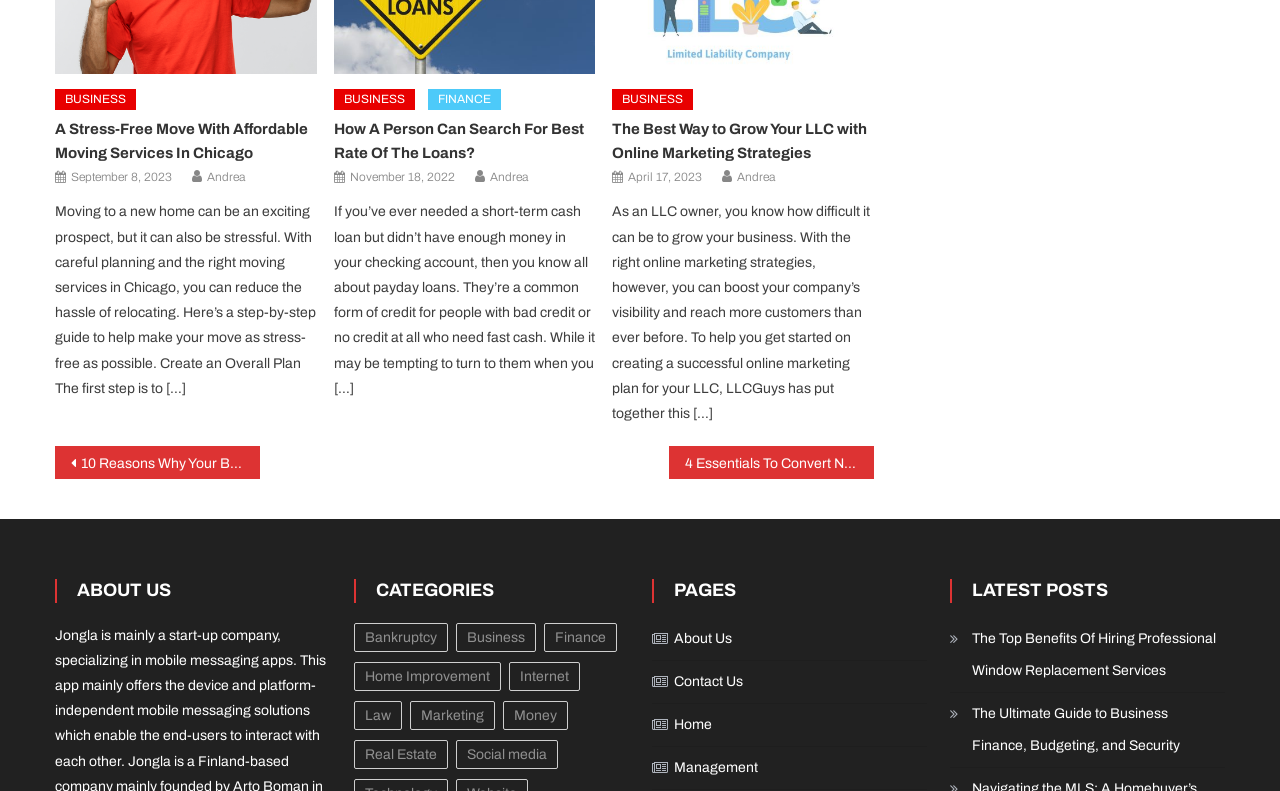Give a one-word or one-phrase response to the question: 
What is the author of the post with the title 'A Stress-Free Move With Affordable Moving Services In Chicago'?

Andrea